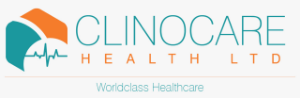What is the focus of Clinocare Health Ltd?
Please use the image to provide an in-depth answer to the question.

The logo represents Clinocare's focus on innovation and excellence in the healthcare sector, which is evident from the modern design and stylized graphic element that suggests care and health.